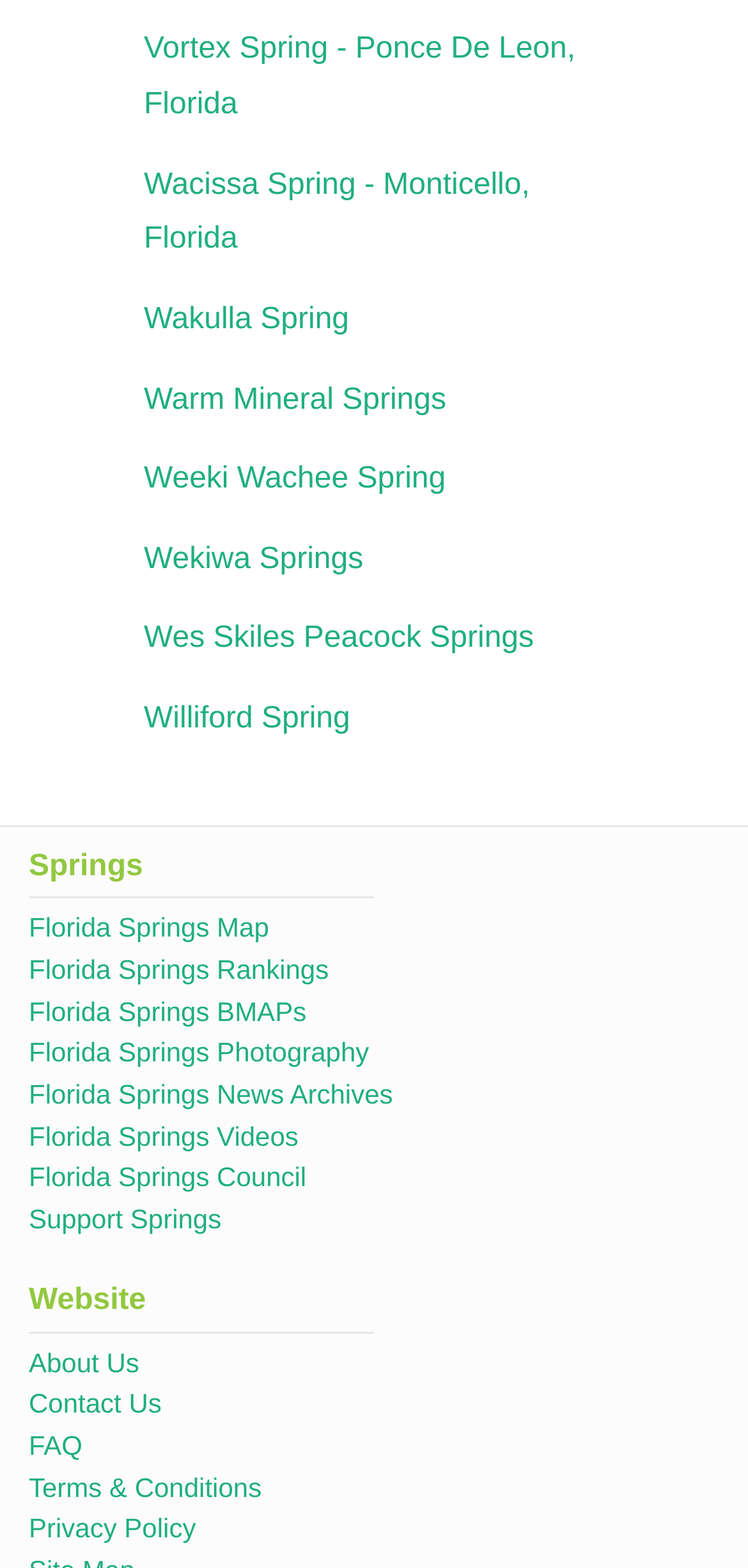Indicate the bounding box coordinates of the clickable region to achieve the following instruction: "Visit About Us page."

[0.038, 0.859, 0.186, 0.878]